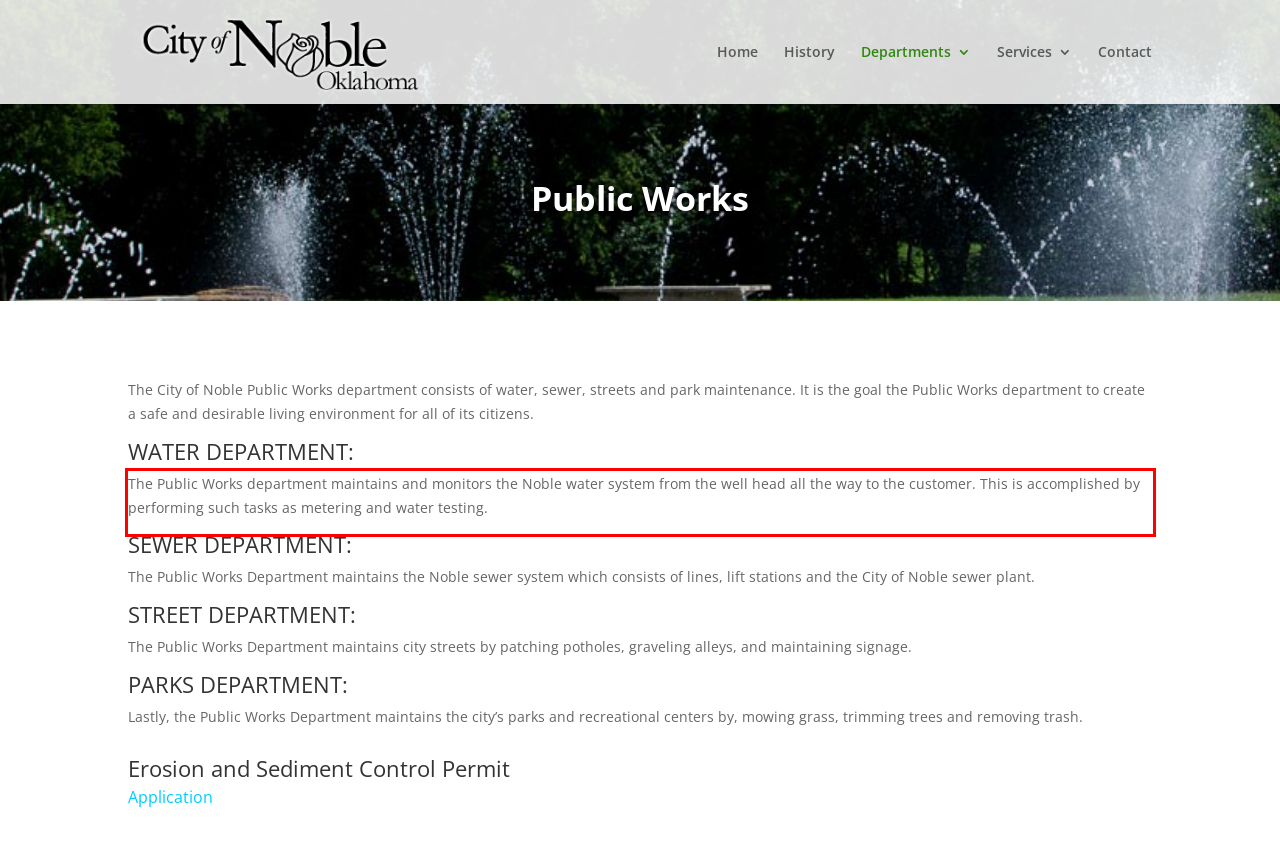Analyze the screenshot of the webpage that features a red bounding box and recognize the text content enclosed within this red bounding box.

The Public Works department maintains and monitors the Noble water system from the well head all the way to the customer. This is accomplished by performing such tasks as metering and water testing.